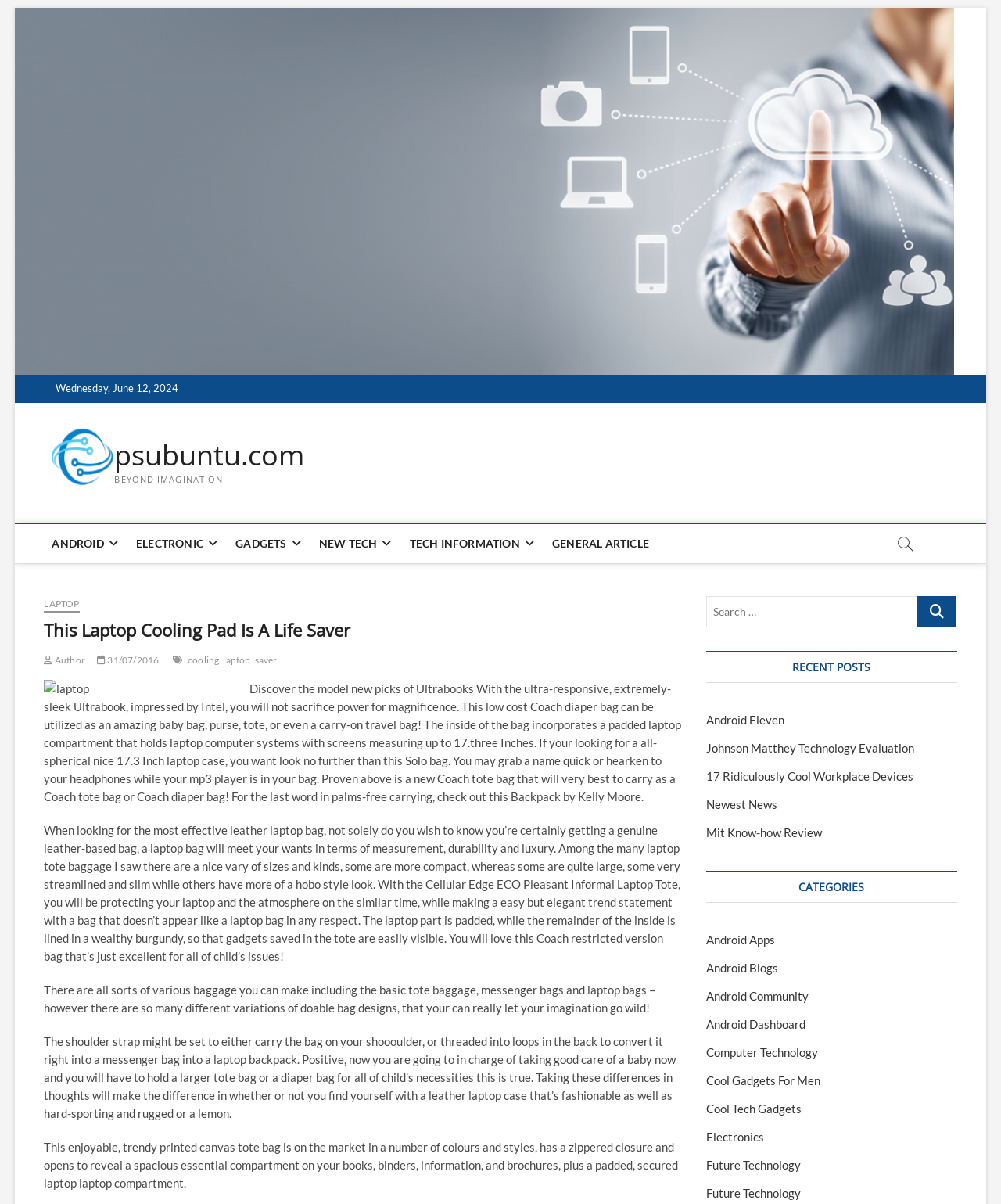Determine the bounding box coordinates for the area that should be clicked to carry out the following instruction: "Click on the 'LAPTOP' link".

[0.044, 0.496, 0.079, 0.509]